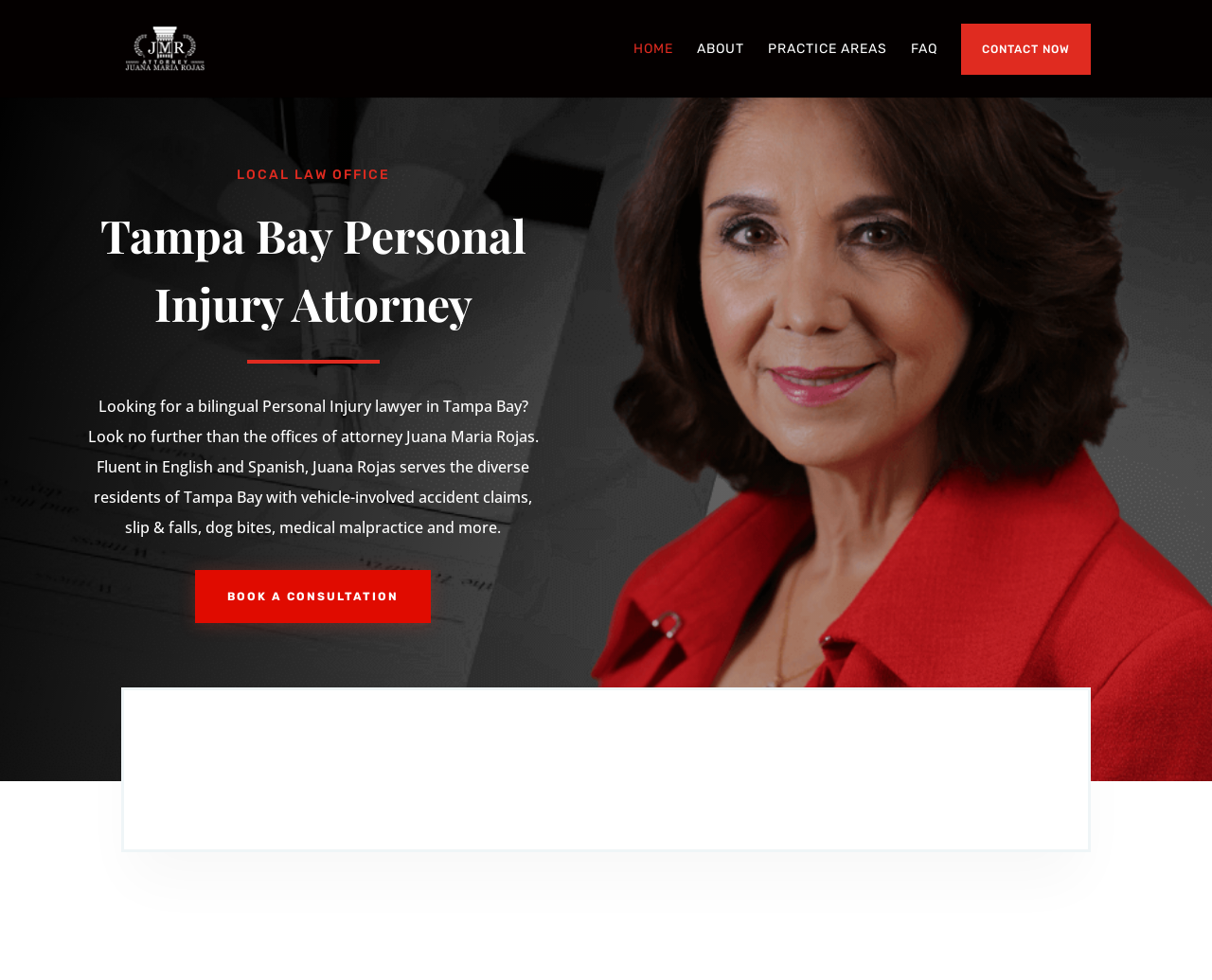Find the headline of the webpage and generate its text content.

Tampa Bay Personal Injury Attorney